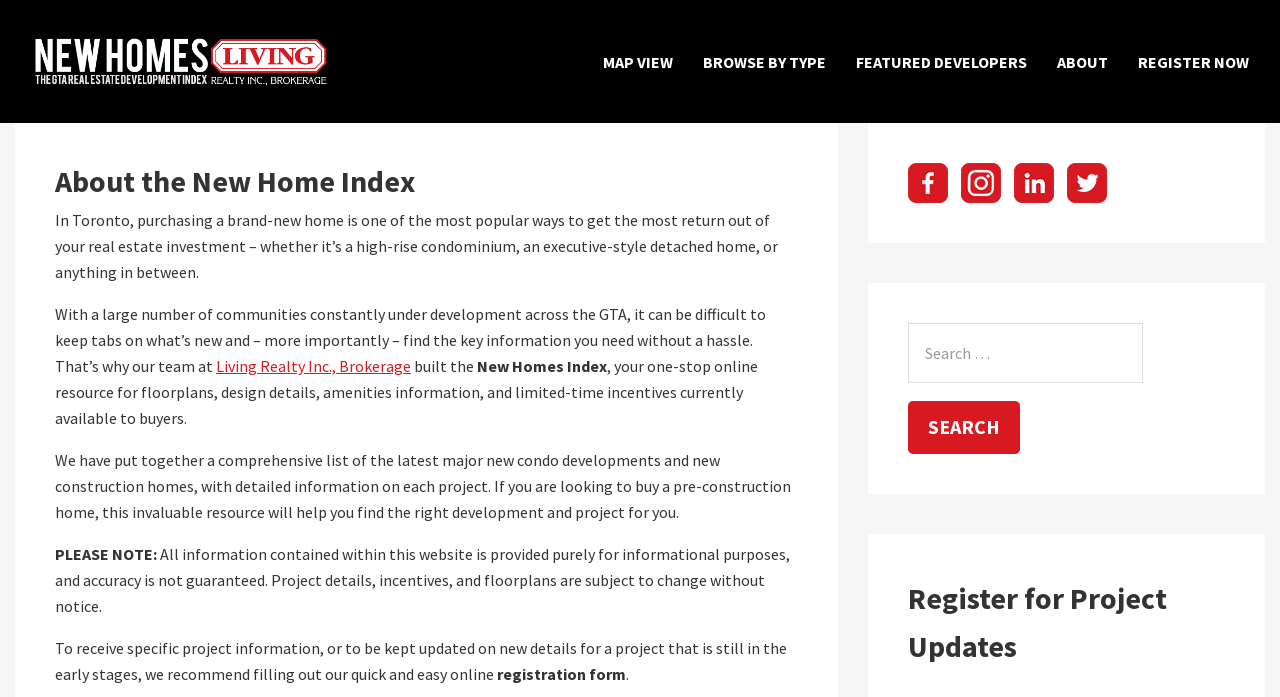Please identify the bounding box coordinates of the element's region that I should click in order to complete the following instruction: "View the 'Map View'". The bounding box coordinates consist of four float numbers between 0 and 1, i.e., [left, top, right, bottom].

[0.448, 0.024, 0.526, 0.153]